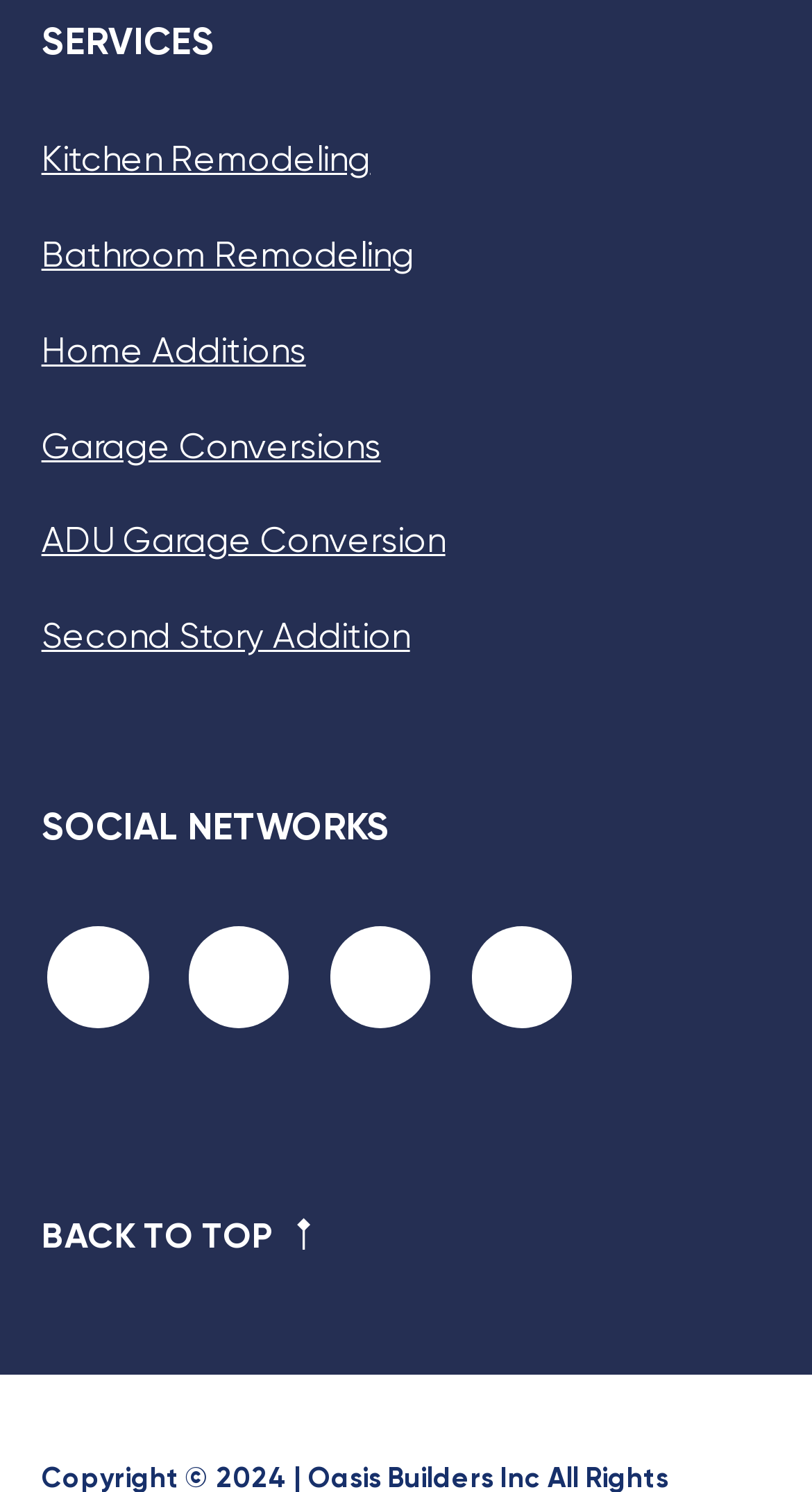How many types of remodeling services are offered?
Please answer the question with a single word or phrase, referencing the image.

2